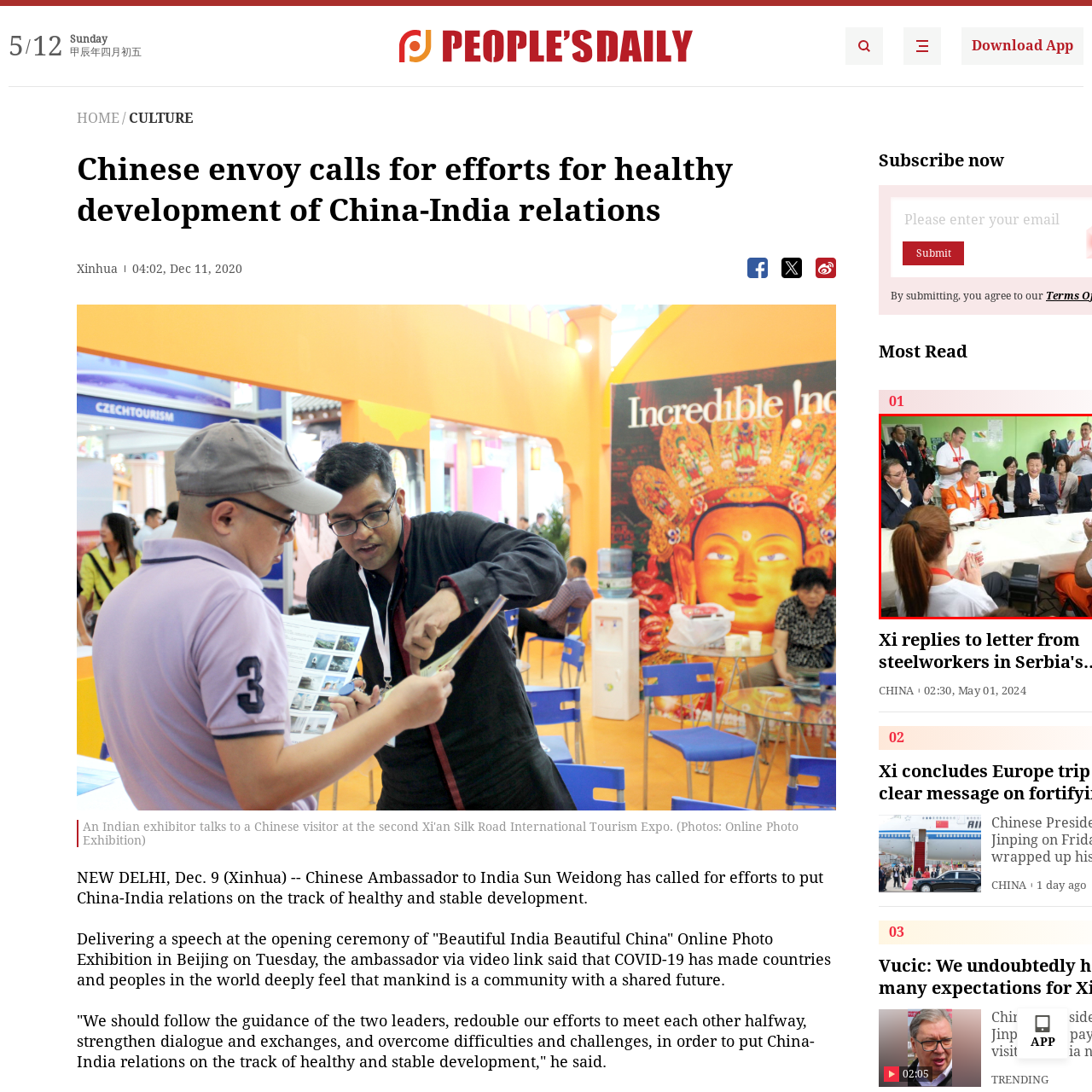Provide a comprehensive description of the image highlighted by the red bounding box.

In a vibrant setting, a gathering of distinguished individuals engages in a cordial discussion around a table adorned with cups of tea or coffee. At the center, a prominent leader exudes warmth and approachability, flanked by a diverse group of attendees in both formal and casual attire. Some participants, dressed in orange work uniforms, are seen actively contributing to the dialogue, showcasing the inclusive nature of the meeting. The background features a bright green wall, creating an inviting atmosphere that encourages open communication. This gathering reflects a significant moment of diplomacy and collaboration, symbolizing efforts to strengthen relationships among nations.